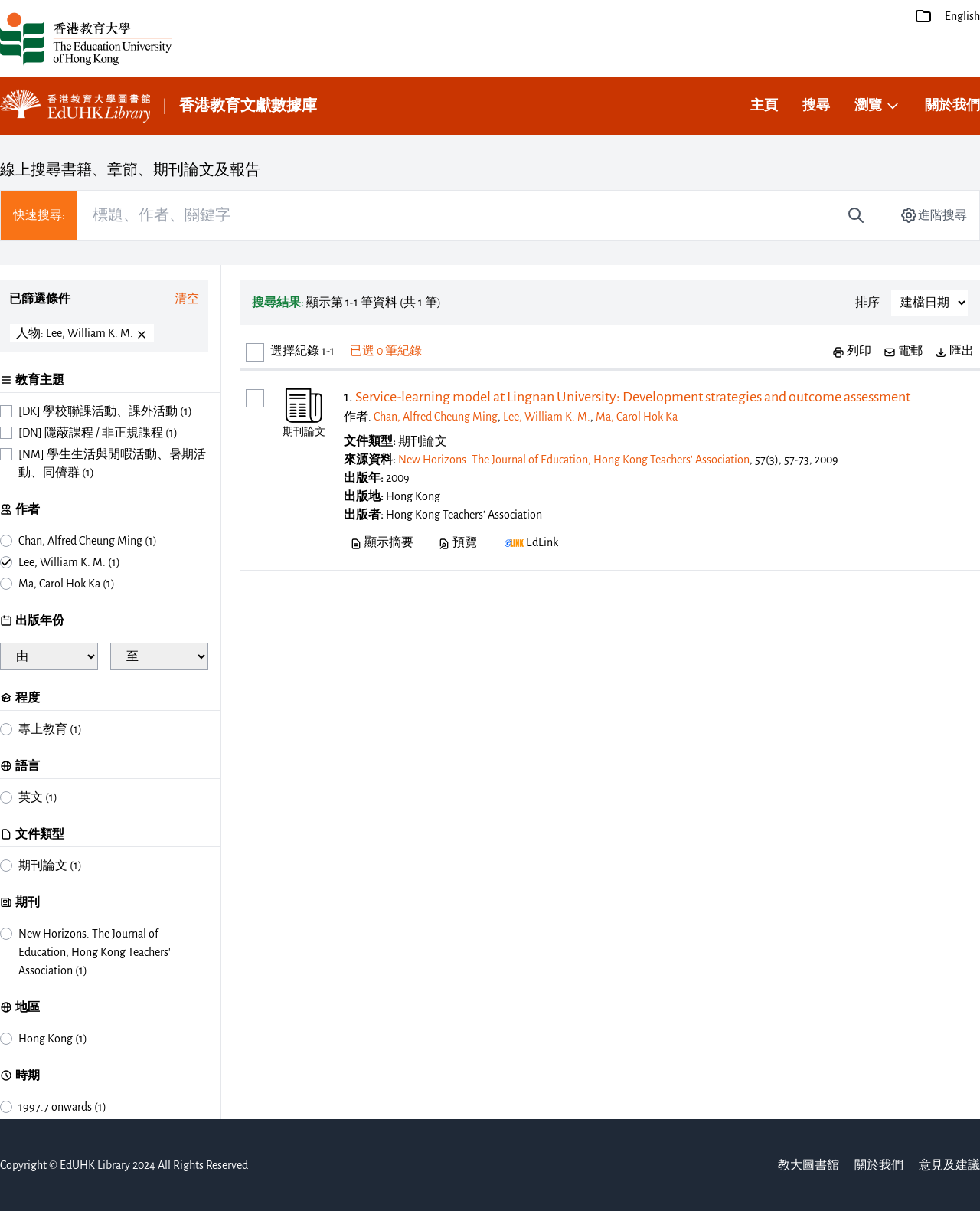Please locate the bounding box coordinates of the element that needs to be clicked to achieve the following instruction: "Click on the advanced search link". The coordinates should be four float numbers between 0 and 1, i.e., [left, top, right, bottom].

[0.918, 0.17, 0.987, 0.186]